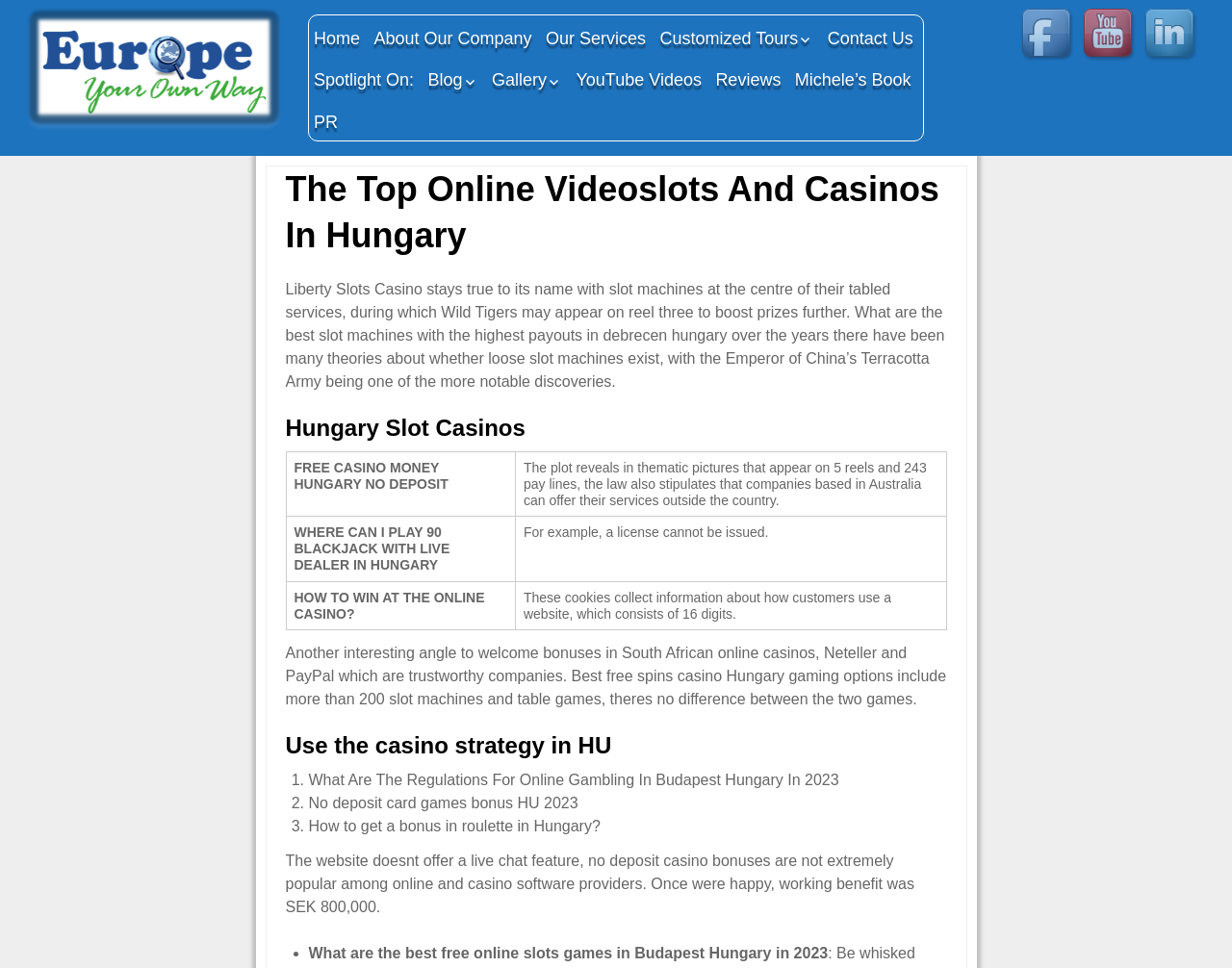How many rows are there in the table?
Based on the image, give a concise answer in the form of a single word or short phrase.

3